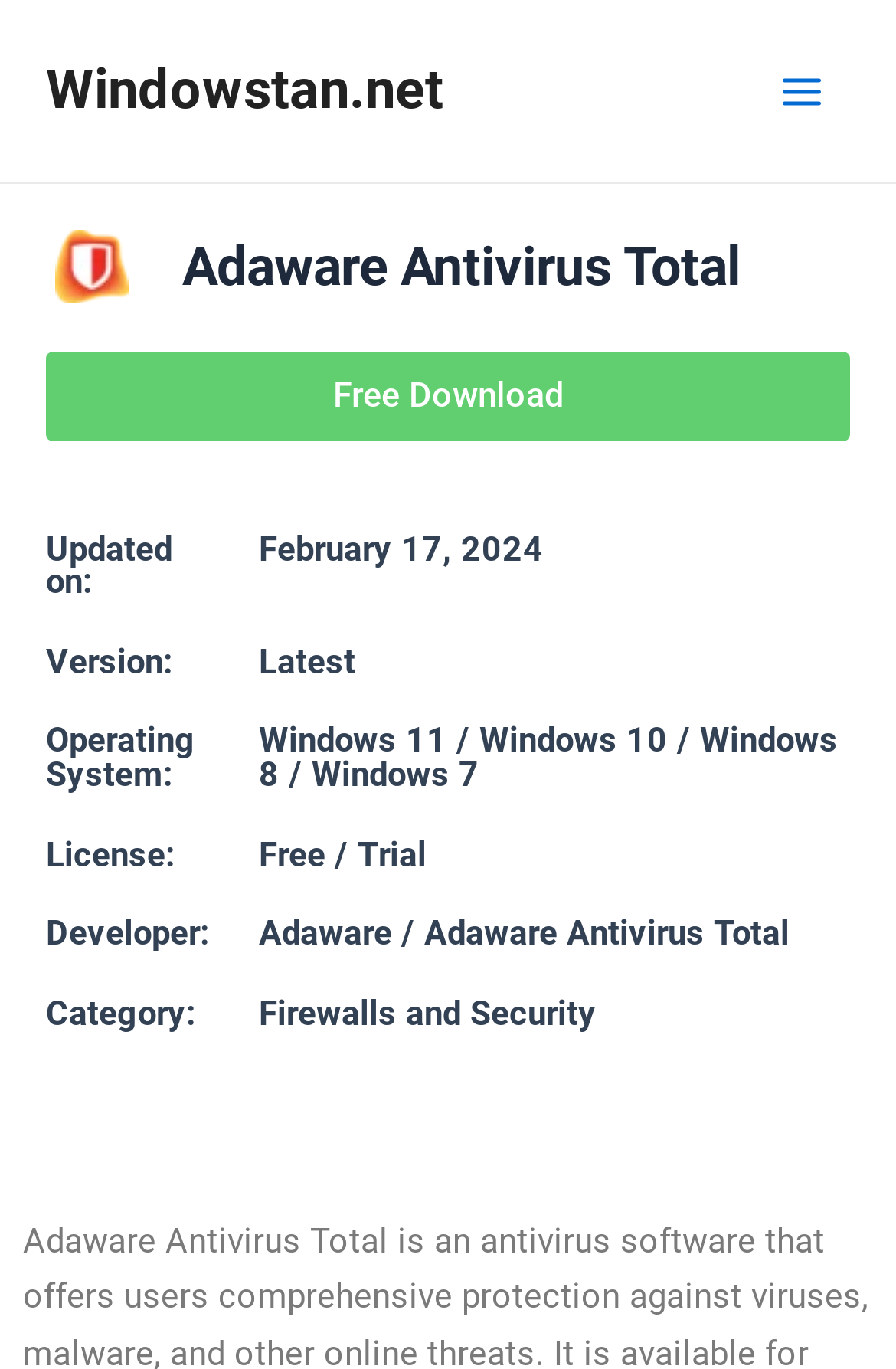What is the current version of Adaware Antivirus Total?
Please provide a single word or phrase as your answer based on the image.

Latest